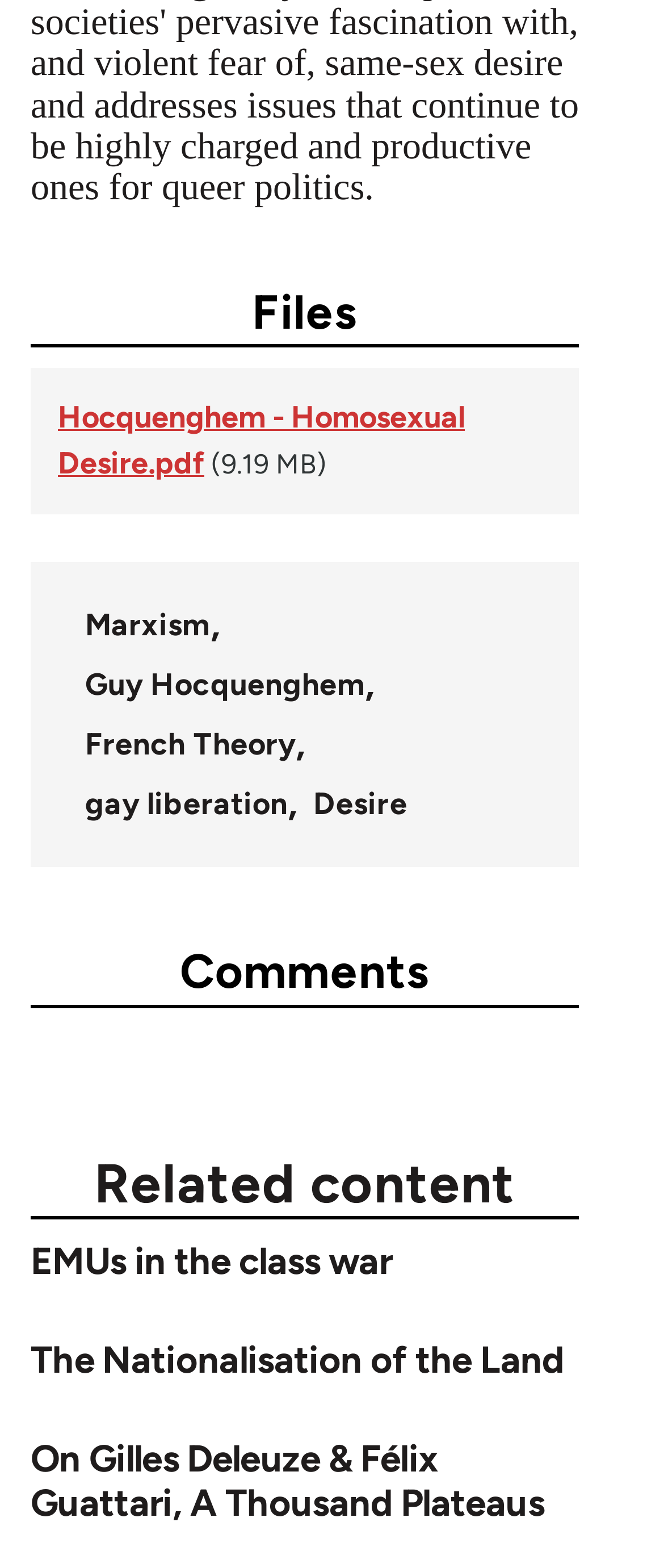Identify the bounding box for the given UI element using the description provided. Coordinates should be in the format (top-left x, top-left y, bottom-right x, bottom-right y) and must be between 0 and 1. Here is the description: Hocquenghem - Homosexual Desire.pdf

[0.087, 0.255, 0.7, 0.308]